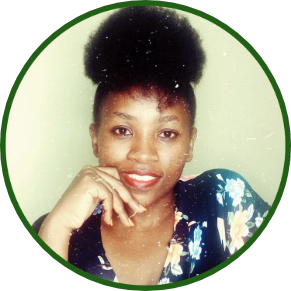Give an in-depth summary of the scene depicted in the image.

This image features a smiling individual with a bright personality, showcasing their confidence and warmth. The subject, wearing a floral-patterned top, has a lush afro hairstyle and is posed thoughtfully, with their chin resting on one hand. Their bold red lipstick adds a vibrant touch to the overall look. The background is softly blurred, allowing the focus to remain on the subject's expressive features and engaging smile. This image serves as a welcoming introduction, complementing the text "Hello There!" and conveying an inviting atmosphere for readers exploring an online platform dedicated to resources for Highly Sensitive People (HSPs).